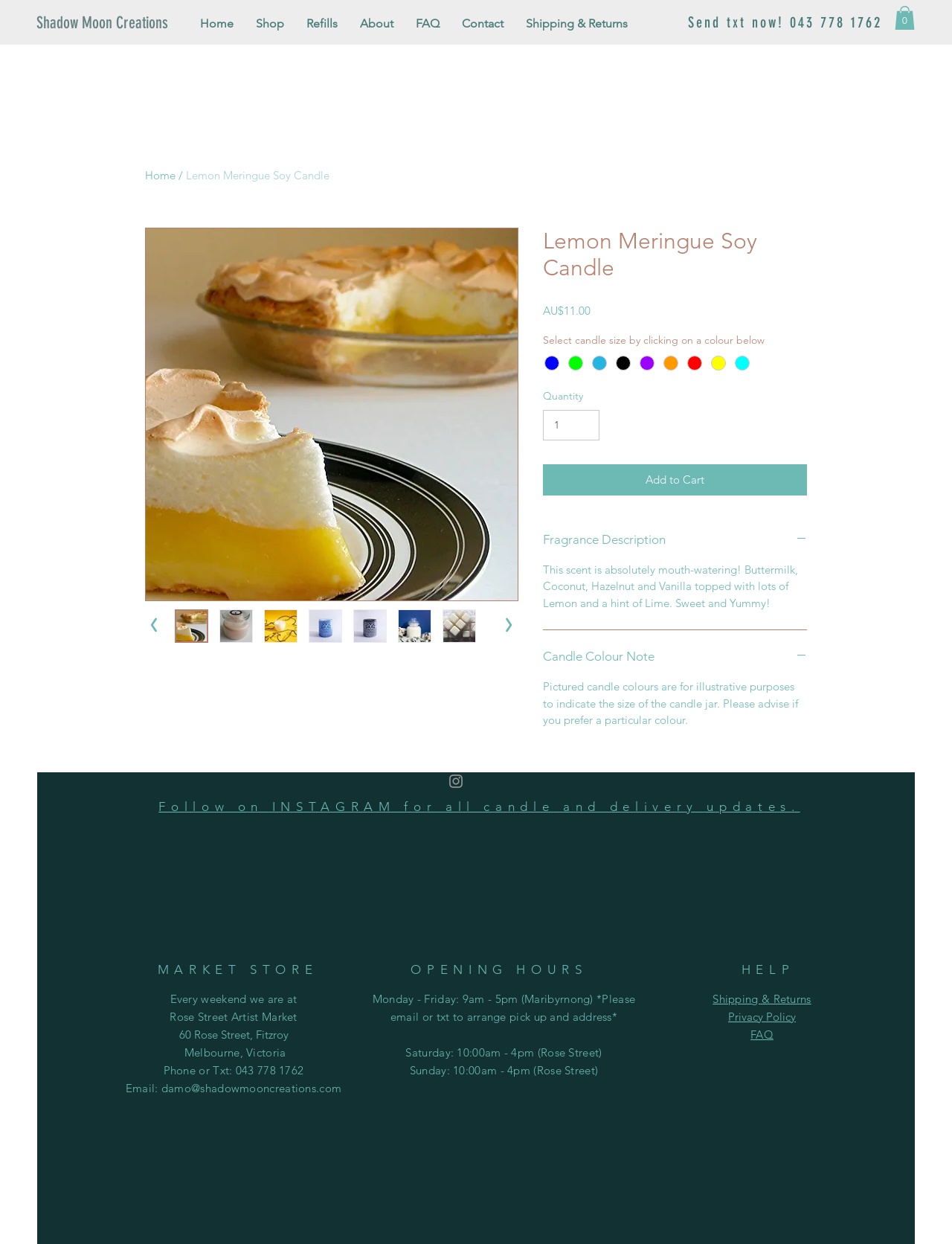Give a detailed account of the webpage.

This webpage is about a Lemon Meringue Soy Candle product from Shadow Moon Creations. At the top, there is a navigation bar with links to Home, Shop, Refills, About, FAQ, Contact, and Shipping & Returns. On the top right, there is a cart button with 0 items. Below the navigation bar, there is a slideshow region with a heading "Send txt now! 043 778 1762".

The main content of the page is an article about the Lemon Meringue Soy Candle. It has a large image of the candle on the left and a description on the right. The description includes the product name, price (AU$11.00), and a region to select the candle size by clicking on a color. There are 9 radio buttons for different candle sizes.

Below the product description, there are buttons to add the product to the cart and to view the fragrance description and candle color note. The fragrance description is a sweet and yummy scent with notes of buttermilk, coconut, hazelnut, vanilla, lemon, and lime. The candle color note indicates that the pictured candle colors are for illustrative purposes and customers can advise if they prefer a particular color.

On the bottom left, there is a social bar with a link to Instagram, and a heading that says "Follow on INSTAGRAM for all candle and delivery updates." On the bottom right, there is a market store section with information about the Rose Street Artist Market, including the address and phone number.